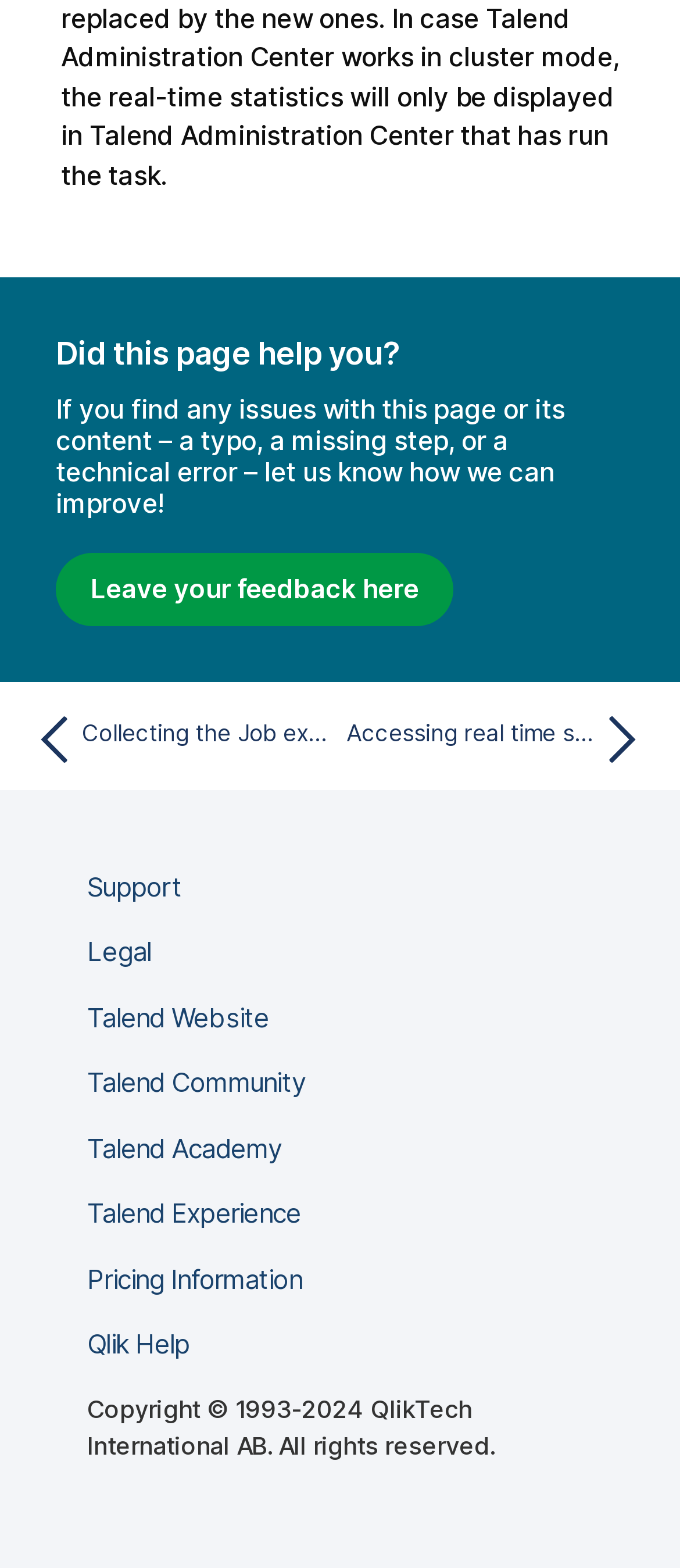Please determine the bounding box coordinates of the element's region to click for the following instruction: "Visit 'Support'".

[0.128, 0.555, 0.267, 0.576]